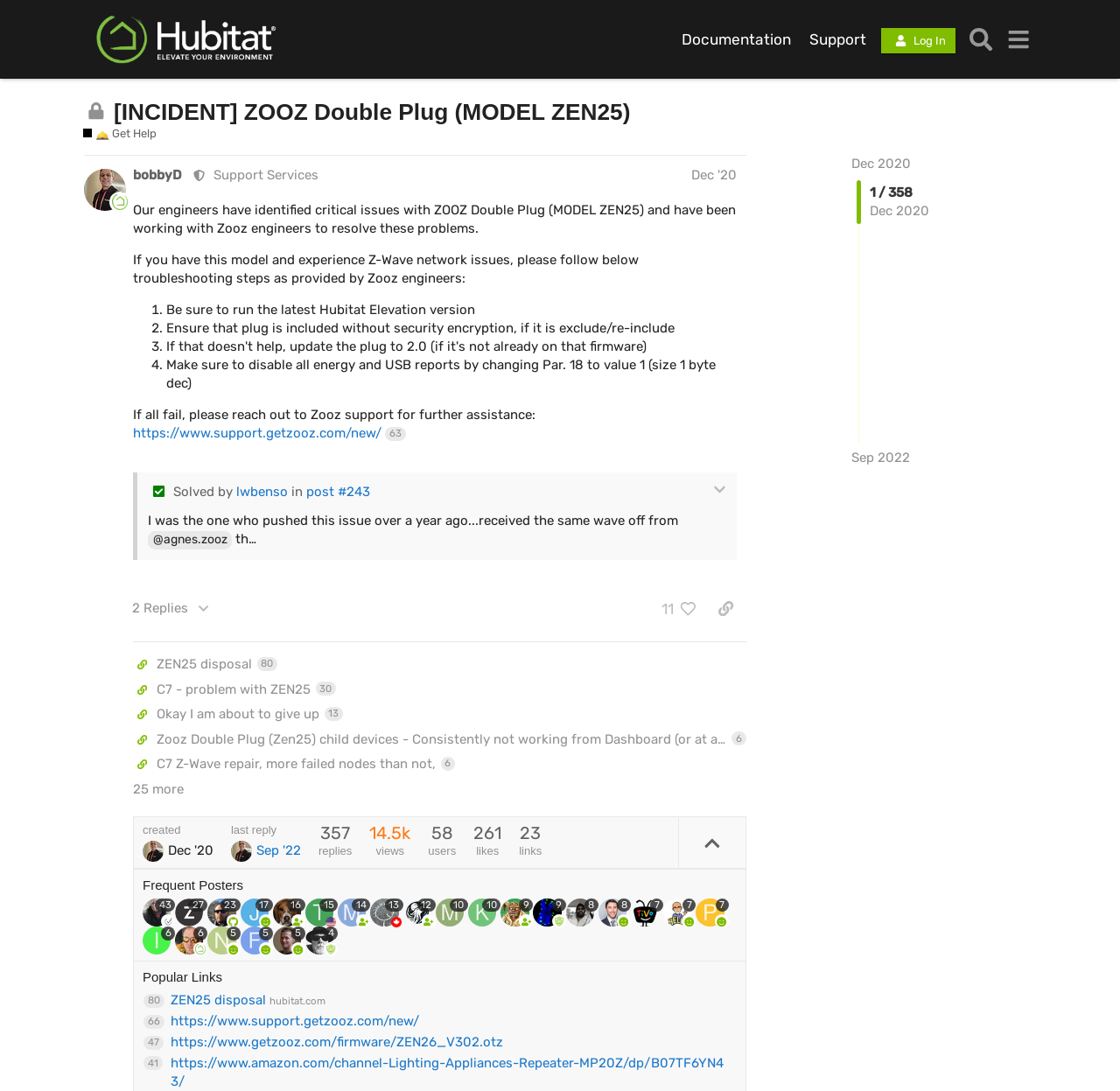What is the first step to troubleshoot ZOOZ Double Plug (MODEL ZEN25)?
Use the image to give a comprehensive and detailed response to the question.

According to the troubleshooting steps provided, the first step is to 'Be sure to run the latest Hubitat Elevation version', as indicated by the text '1. Be sure to run the latest Hubitat Elevation version'.